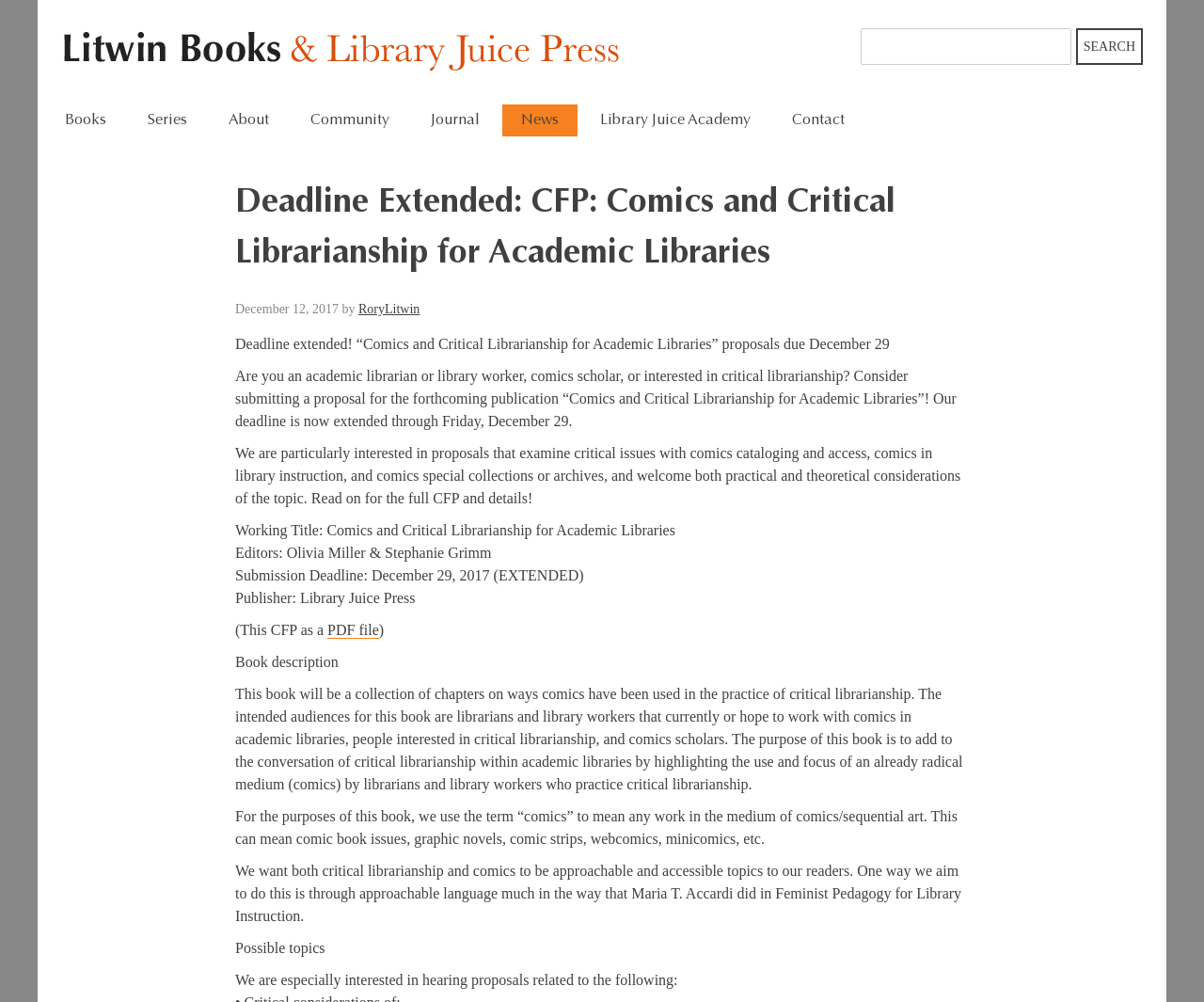Locate the bounding box coordinates of the element's region that should be clicked to carry out the following instruction: "Search for something". The coordinates need to be four float numbers between 0 and 1, i.e., [left, top, right, bottom].

[0.715, 0.028, 0.89, 0.065]